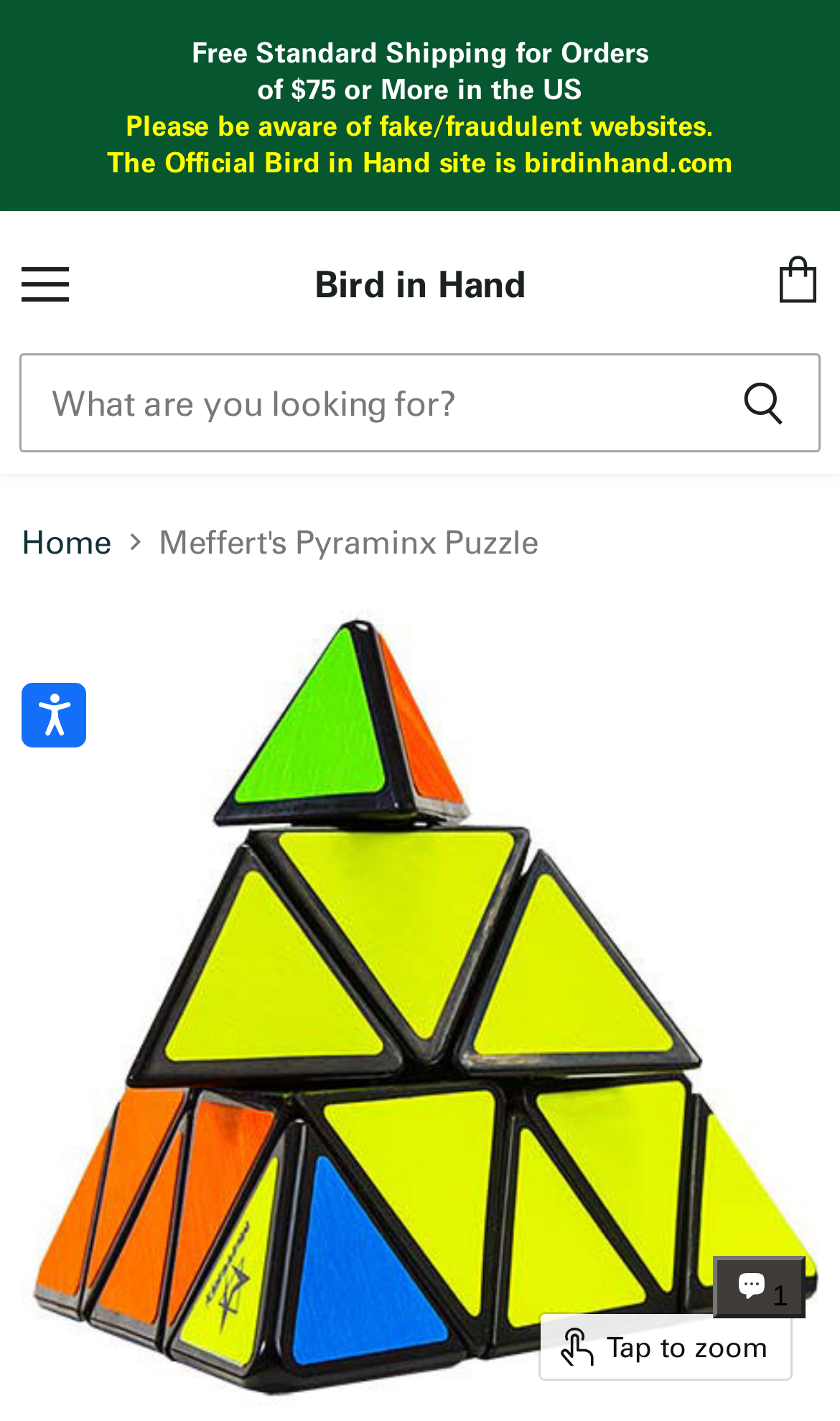What is the purpose of the button 'Tap to zoom'?
Answer the question in a detailed and comprehensive manner.

I inferred the answer by looking at the button element 'Tap to zoom' and its hasPopup property, which suggests that it opens a menu for zooming.